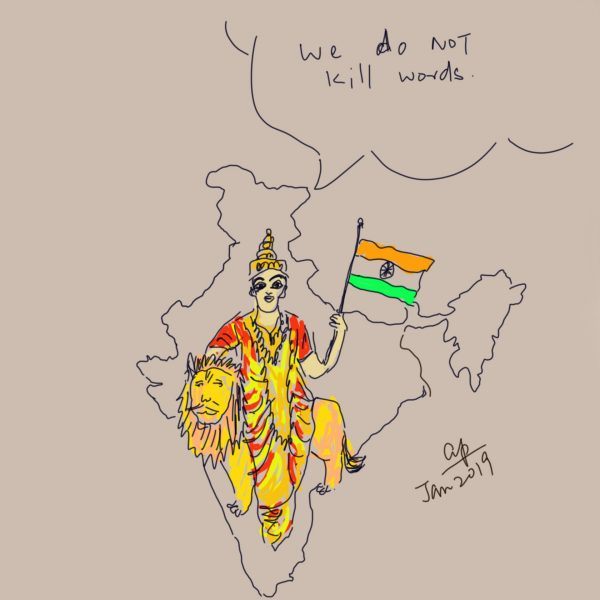Explain the image in a detailed and thorough manner.

The image features a bold illustration depicting a figure holding the Indian flag while riding a lion, symbolizing strength and cultural pride. The background is a stylized outline of India, emphasizing the national context. Above the figure, a speech bubble declares, "We do NOT kill words," reflecting a celebration of language and creativity. The artist's signature and date, "Jan 2019," are visible, adding a personal touch to this vibrant piece, which captures the essence of linguistic diversity and the playful nature of words within Indian culture.